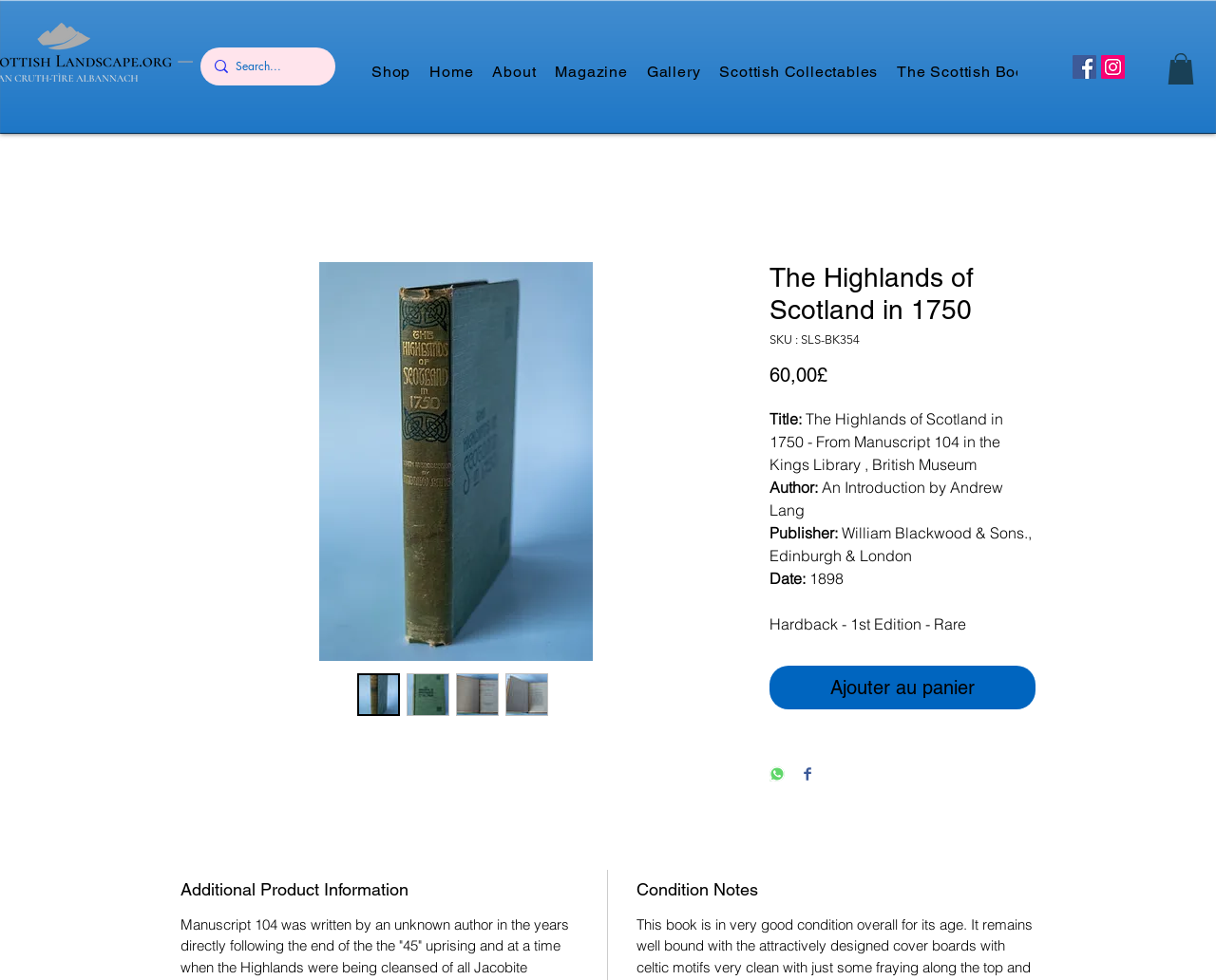From the given element description: "aria-label="email (1)"", find the bounding box for the UI element. Provide the coordinates as four float numbers between 0 and 1, in the order [left, top, right, bottom].

None